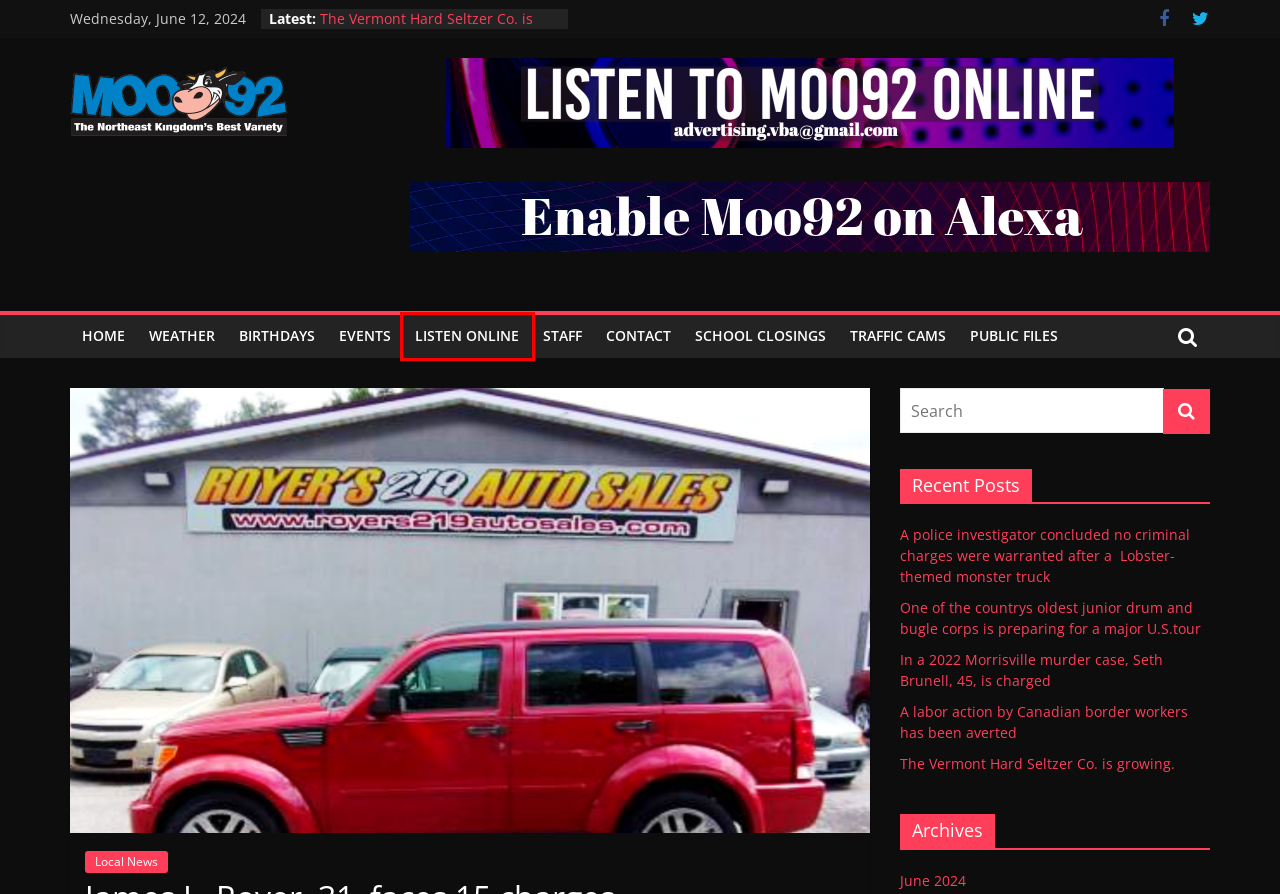You are looking at a webpage screenshot with a red bounding box around an element. Pick the description that best matches the new webpage after interacting with the element in the red bounding box. The possible descriptions are:
A. One of the countrys oldest junior drum and bugle corps is preparing for a major U.S.tour – Moo92 FM
B. Newport Weather Center – By Fairbanks Museum
C. Local News – Moo92 FM
D. School Closings – Moo92 FM
E. A labor action by Canadian border workers has been averted – Moo92 FM
F. Moo 92 The Northeast Kingdom's Best Variety
G. The Vermont Hard Seltzer Co. is growing. – Moo92 FM
H. Moo92 FM – NEK's Best Variety

F